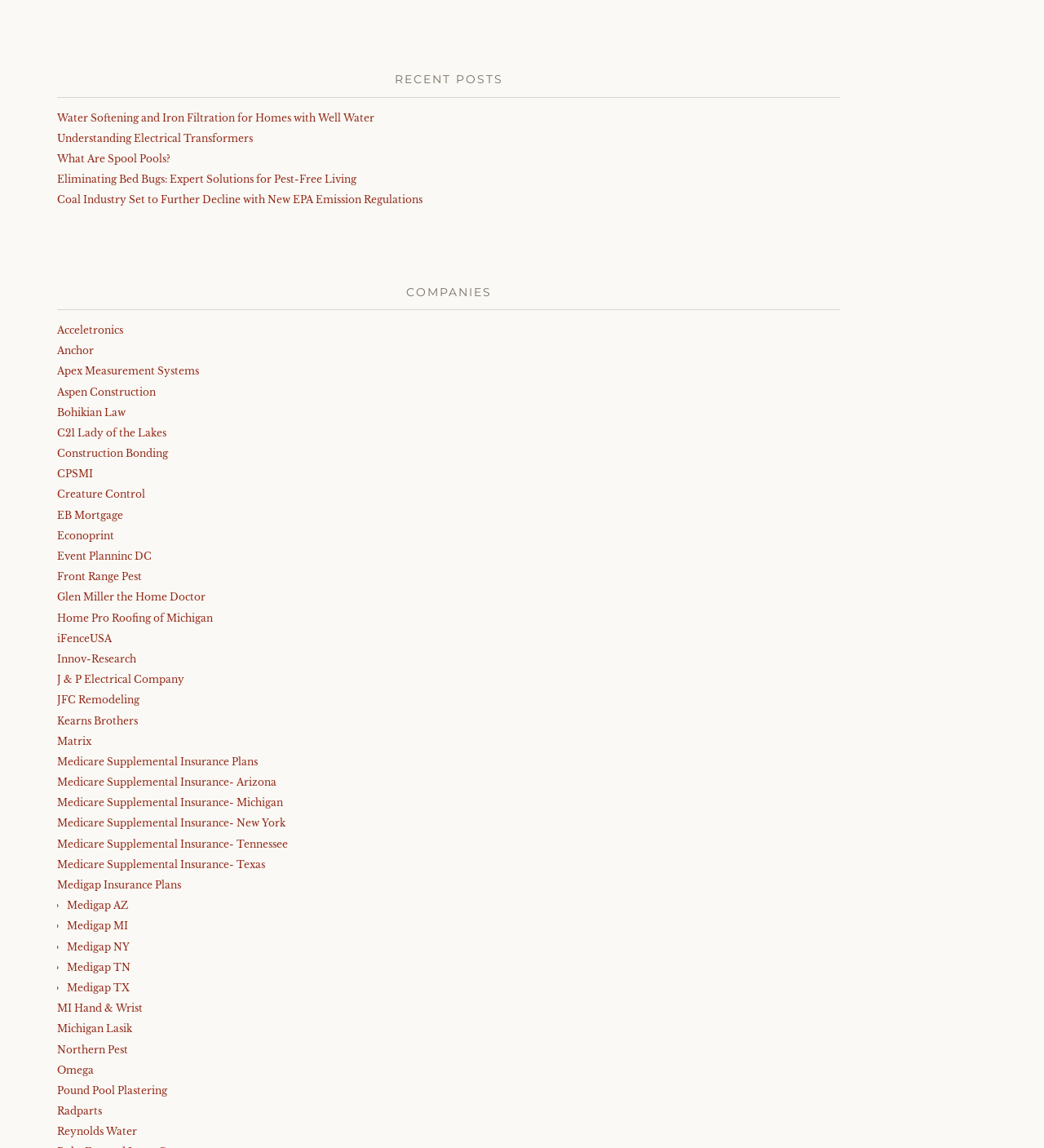Indicate the bounding box coordinates of the clickable region to achieve the following instruction: "View 'Acceletronics'."

[0.055, 0.282, 0.118, 0.293]